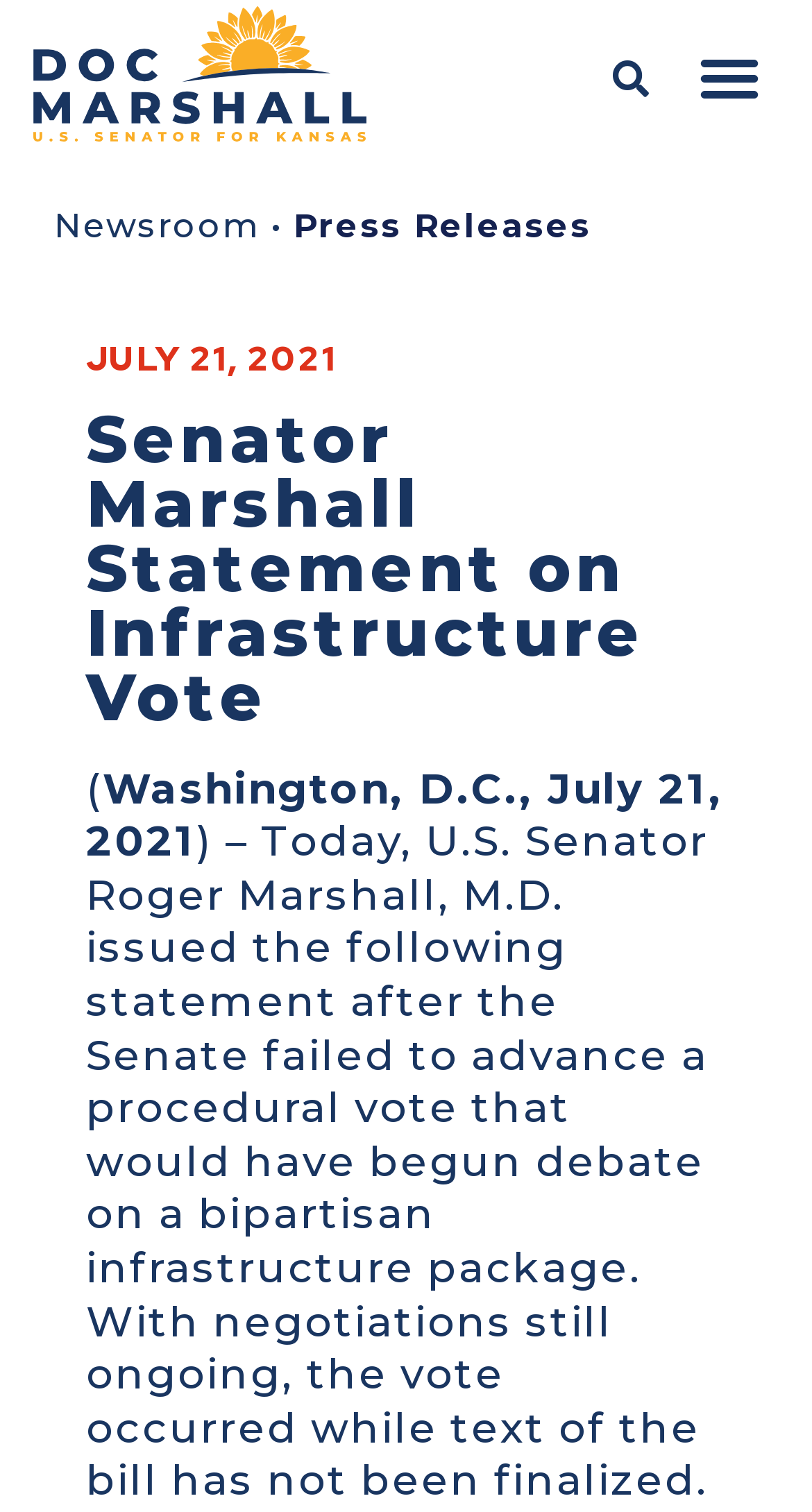What is the purpose of the button with the text 'Search'?
Look at the screenshot and respond with one word or a short phrase.

To search